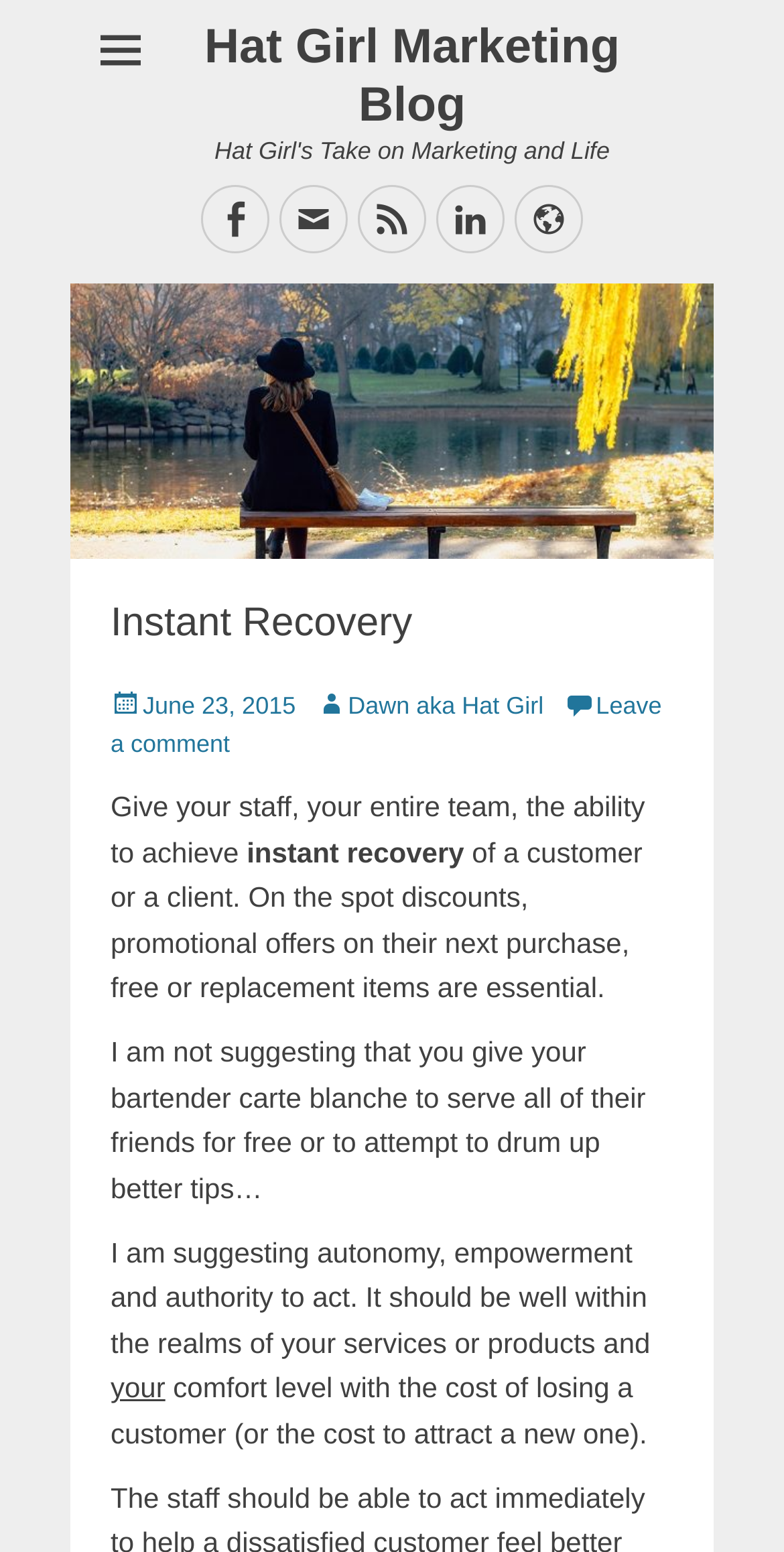Craft a detailed narrative of the webpage's structure and content.

This webpage is a blog post titled "Instant Recovery" on the "Hat Girl Marketing Blog". At the top, there is a small icon and the blog title "Hat Girl Marketing Blog" in a heading. Below the title, there is a subtitle "Hat Girl's Take on Marketing and Life". 

On the top-right side, there are five social media links, including Facebook, Email, Feed, LinkedIn, and Website. 

The main content of the blog post starts with a header "Instant Recovery" followed by the posting date "June 23, 2015" and the author "Dawn aka Hat Girl". 

The blog post consists of five paragraphs of text. The first paragraph starts with "Give your staff, your entire team, the ability to achieve" and discusses the importance of empowering staff to make instant recovery decisions. The second paragraph highlights the benefits of instant recovery, including on-the-spot discounts and promotional offers. The third paragraph clarifies that the author is not suggesting giving staff complete freedom but rather autonomy and authority to act within the realms of the services or products. The fourth paragraph continues the discussion on the importance of staff autonomy. The final paragraph concludes the post by mentioning the cost of losing a customer and the comfort level with that cost.